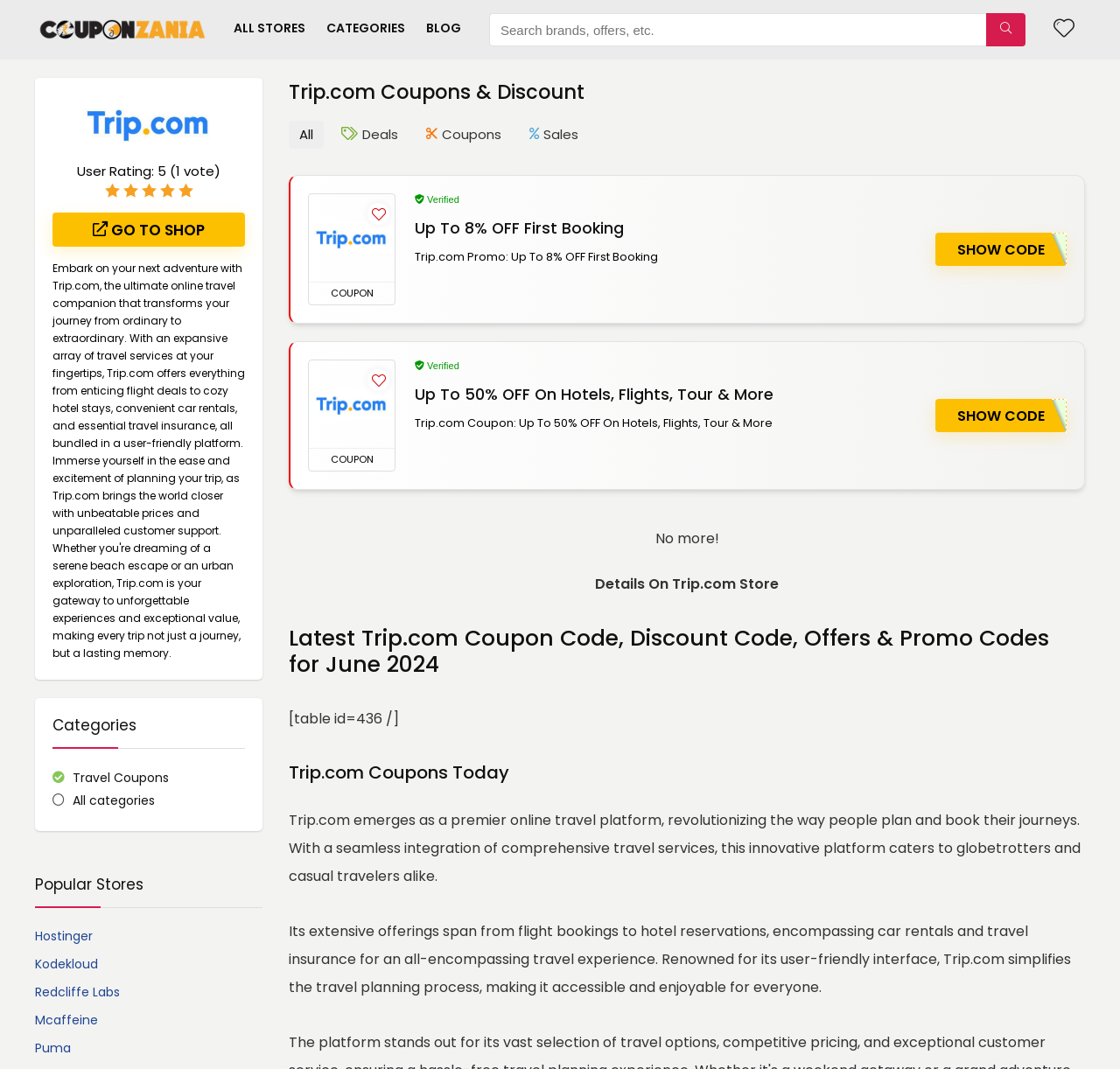What is the name of the online travel platform?
Use the image to answer the question with a single word or phrase.

Trip.com